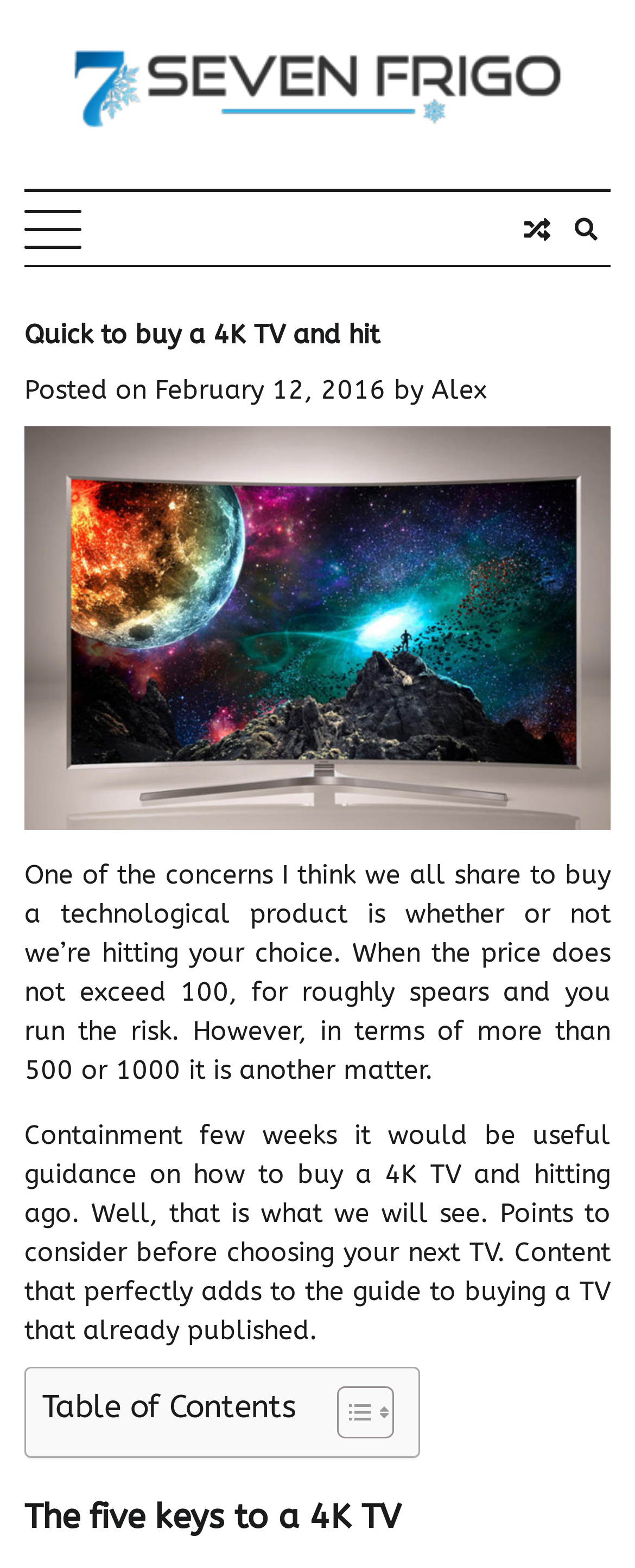Return the bounding box coordinates of the UI element that corresponds to this description: "alt="Seven Frigo"". The coordinates must be given as four float numbers in the range of 0 and 1, [left, top, right, bottom].

[0.115, 0.031, 0.885, 0.089]